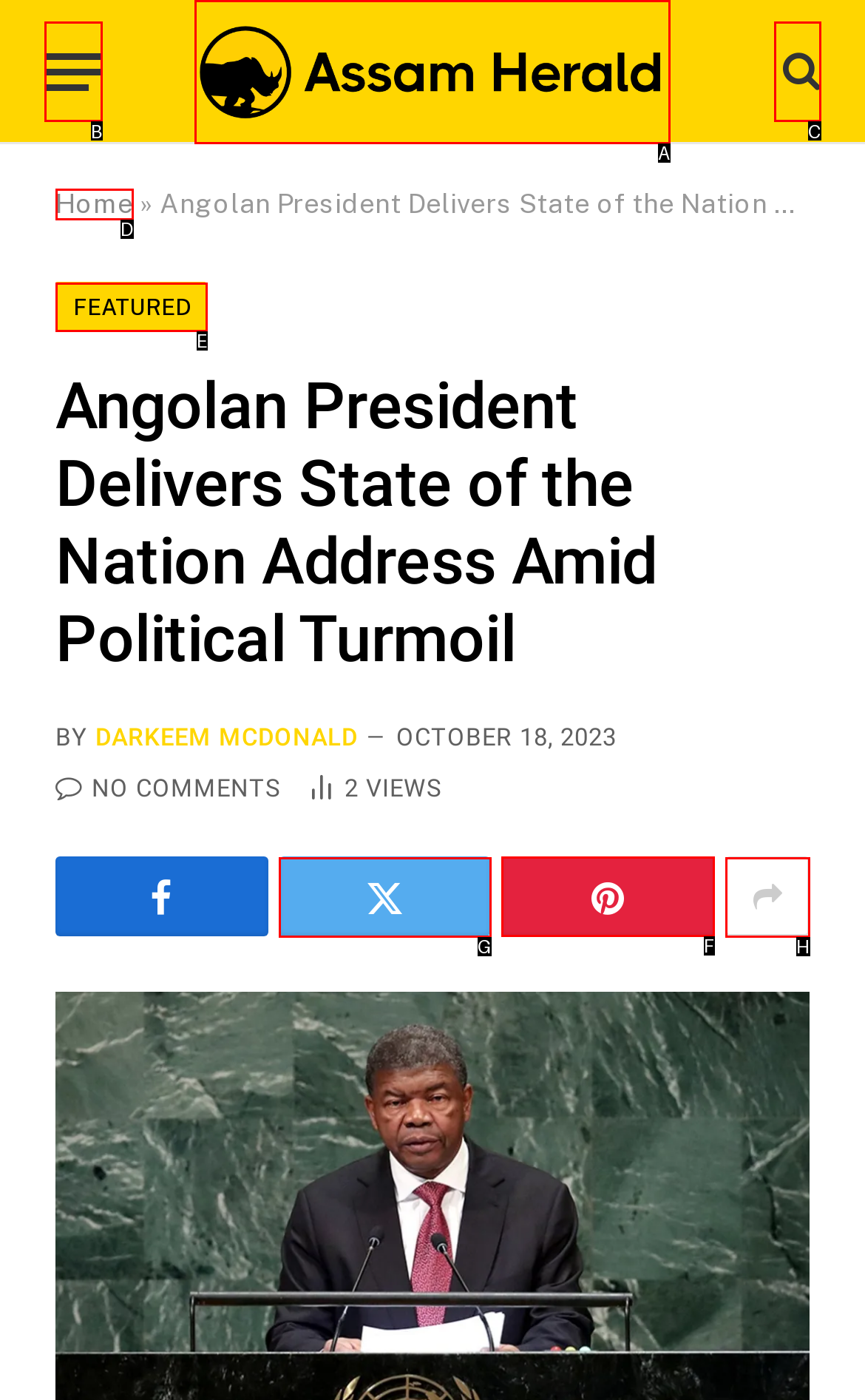Identify the letter of the UI element needed to carry out the task: Share the article on social media
Reply with the letter of the chosen option.

F